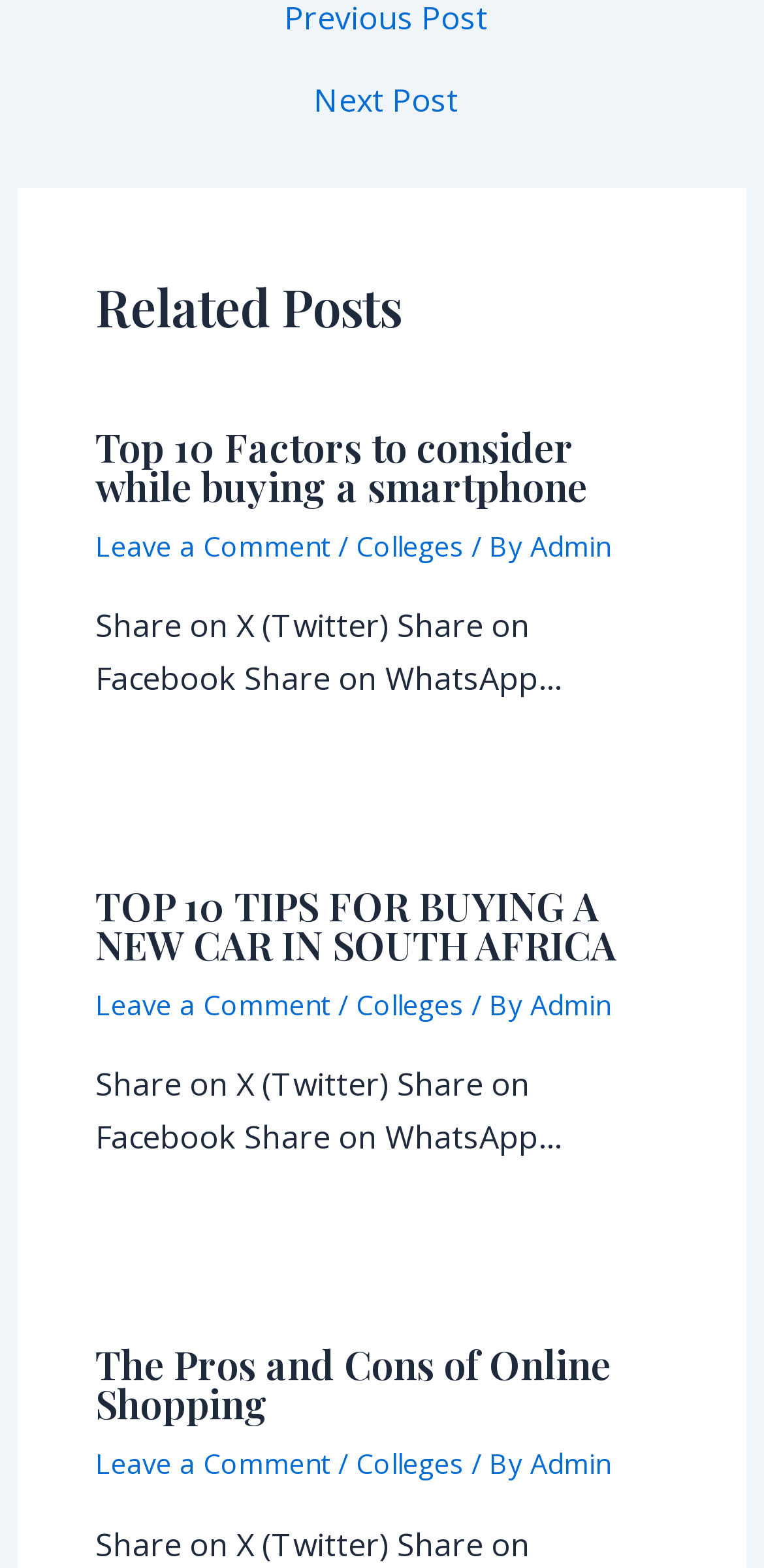Can you find the bounding box coordinates for the element that needs to be clicked to execute this instruction: "Click on 'Next Post'"? The coordinates should be given as four float numbers between 0 and 1, i.e., [left, top, right, bottom].

[0.027, 0.054, 0.983, 0.074]